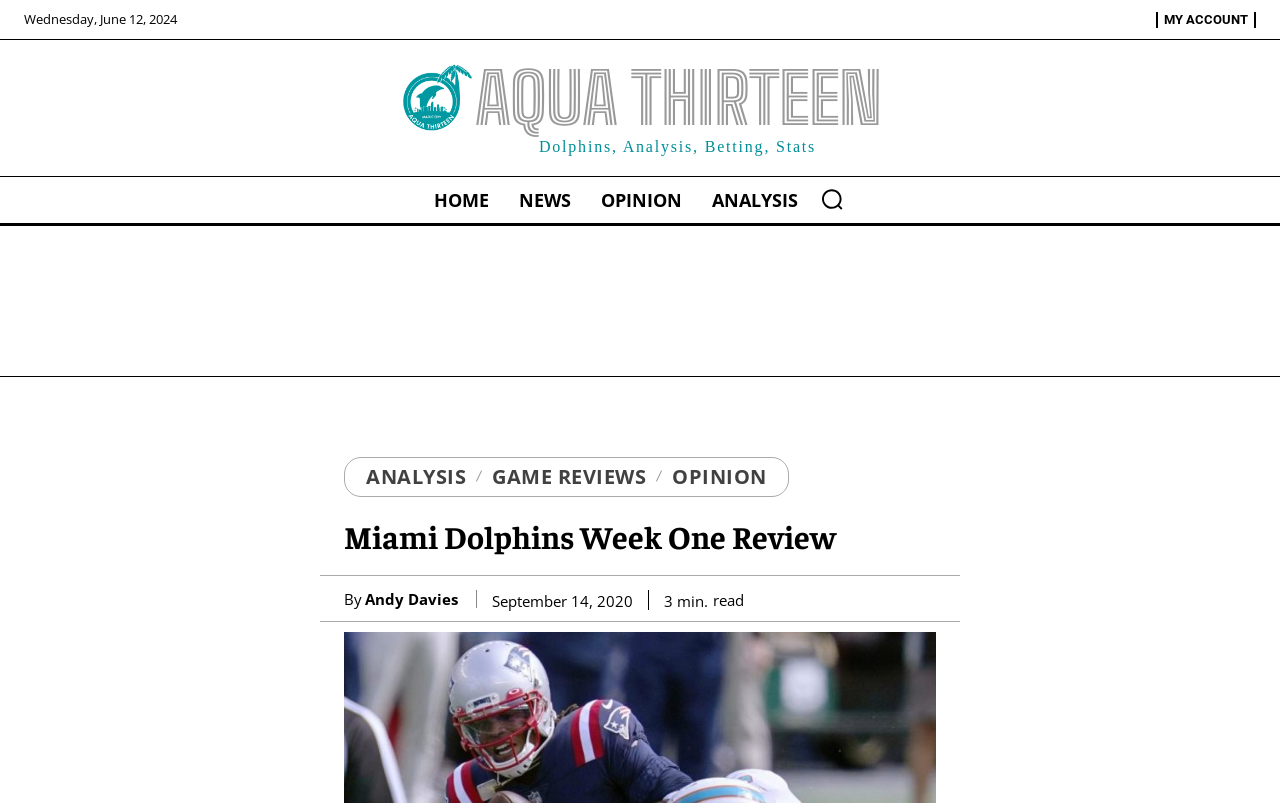Please find the bounding box coordinates of the element that you should click to achieve the following instruction: "view game reviews". The coordinates should be presented as four float numbers between 0 and 1: [left, top, right, bottom].

[0.384, 0.581, 0.505, 0.606]